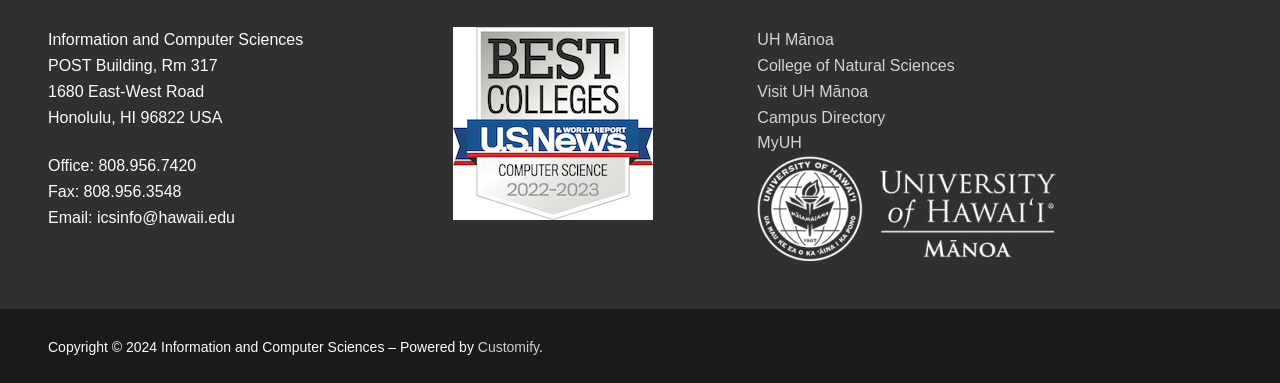Based on the element description, predict the bounding box coordinates (top-left x, top-left y, bottom-right x, bottom-right y) for the UI element in the screenshot: Visit UH Mānoa

[0.592, 0.216, 0.678, 0.26]